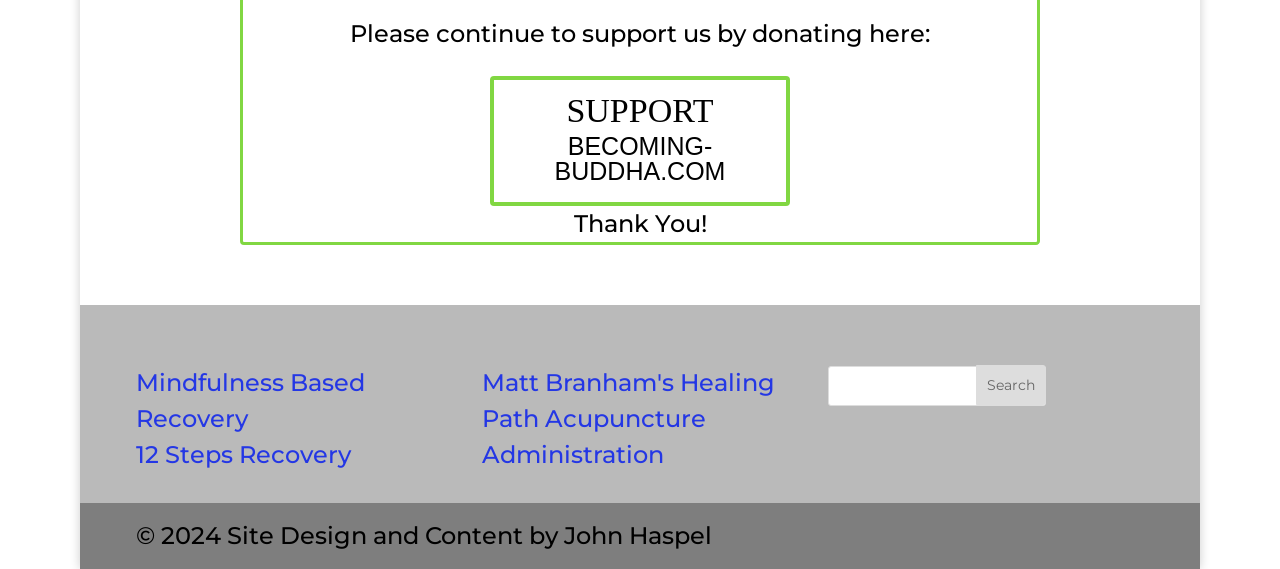From the element description: "SUPPORTBECOMING-BUDDHA.COM", extract the bounding box coordinates of the UI element. The coordinates should be expressed as four float numbers between 0 and 1, in the order [left, top, right, bottom].

[0.383, 0.133, 0.617, 0.361]